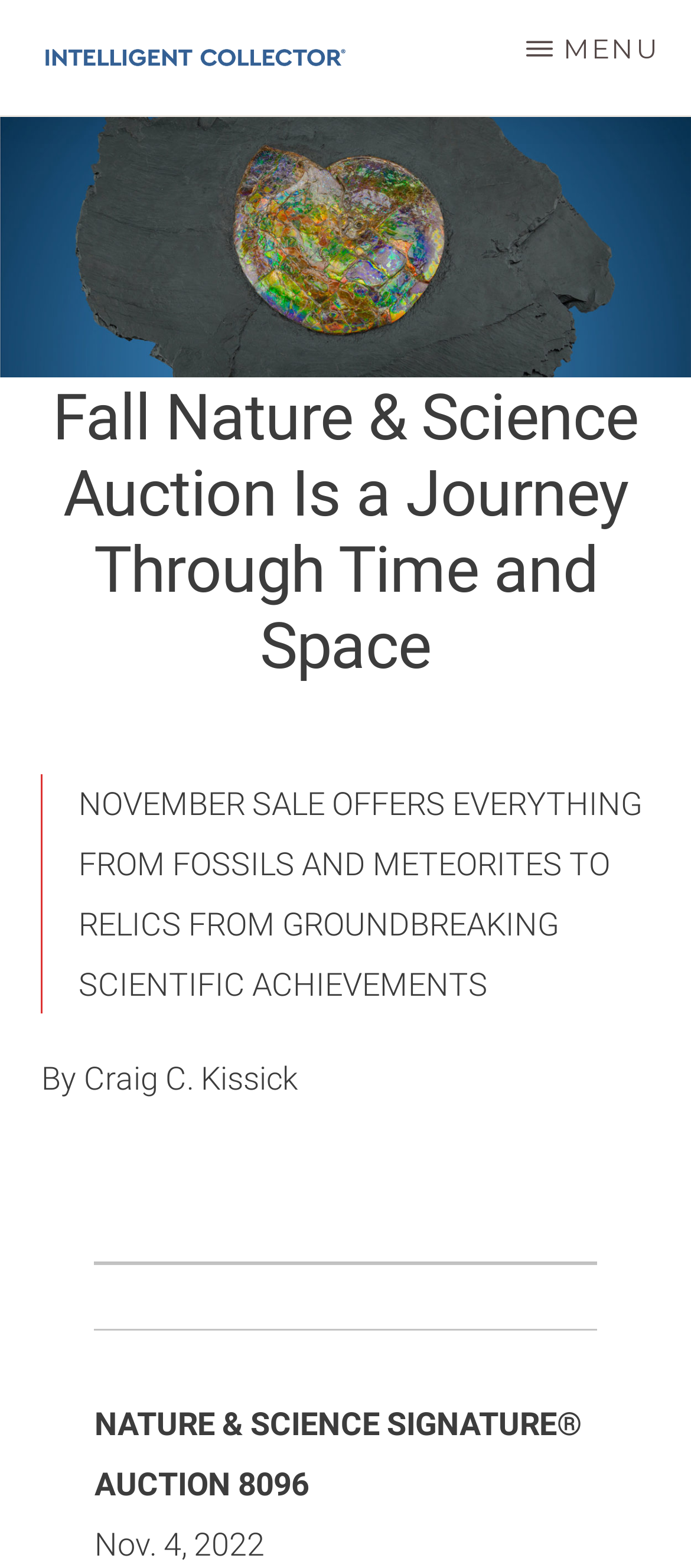Using the information from the screenshot, answer the following question thoroughly:
What is being sold at the auction?

The webpage mentions 'NOVEMBER SALE OFFERS EVERYTHING FROM FOSSILS AND METEORITES TO RELICS FROM GROUNDBREAKING SCIENTIFIC ACHIEVEMENTS' which suggests that fossils, meteorites, and relics are being sold at the auction.